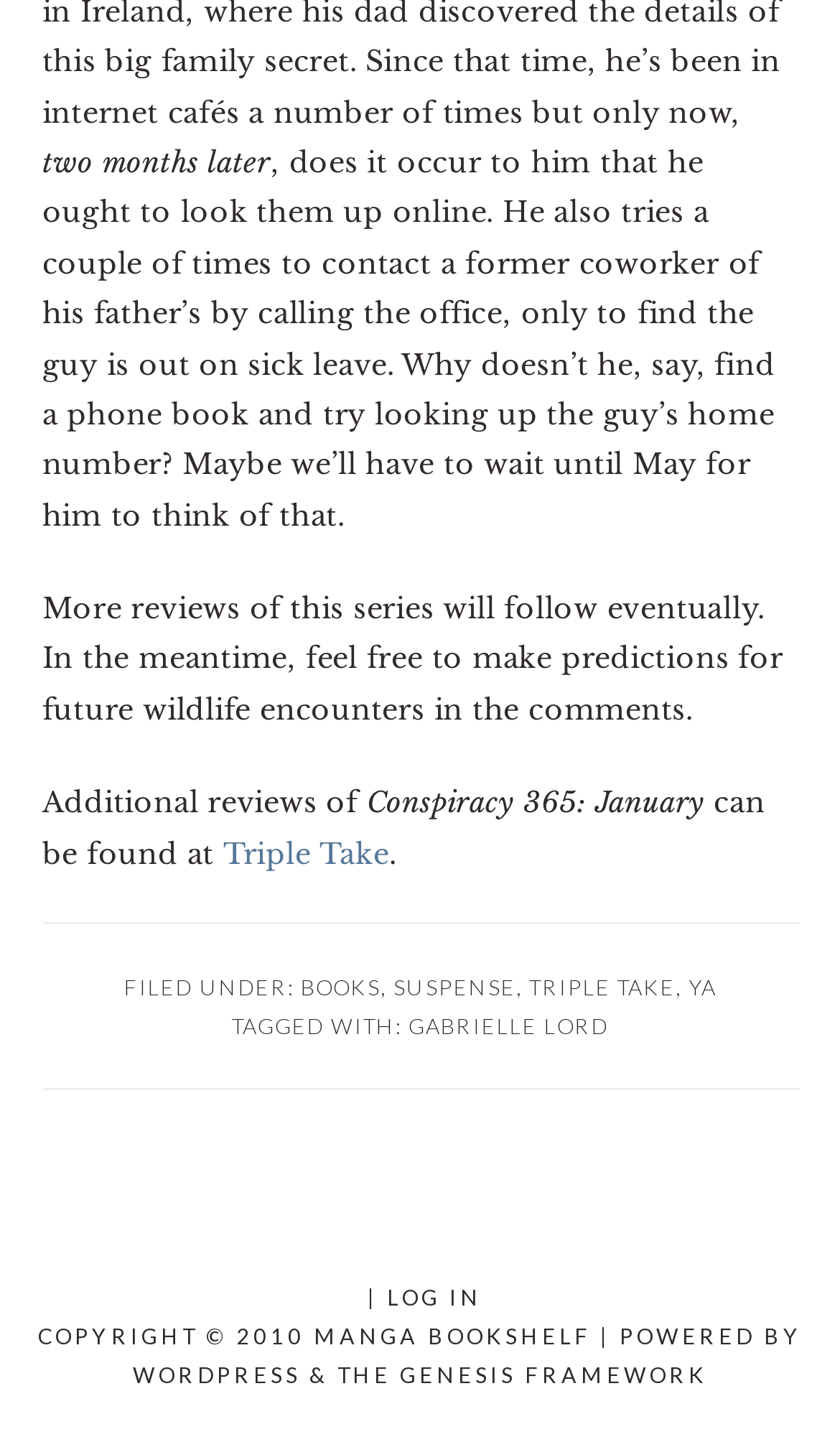Based on the visual content of the image, answer the question thoroughly: Who is the author of the book being reviewed?

The answer can be found in the footer section where it says 'TAGGED WITH: GABRIELLE LORD' which suggests that the author of the book being reviewed is Gabrielle Lord.